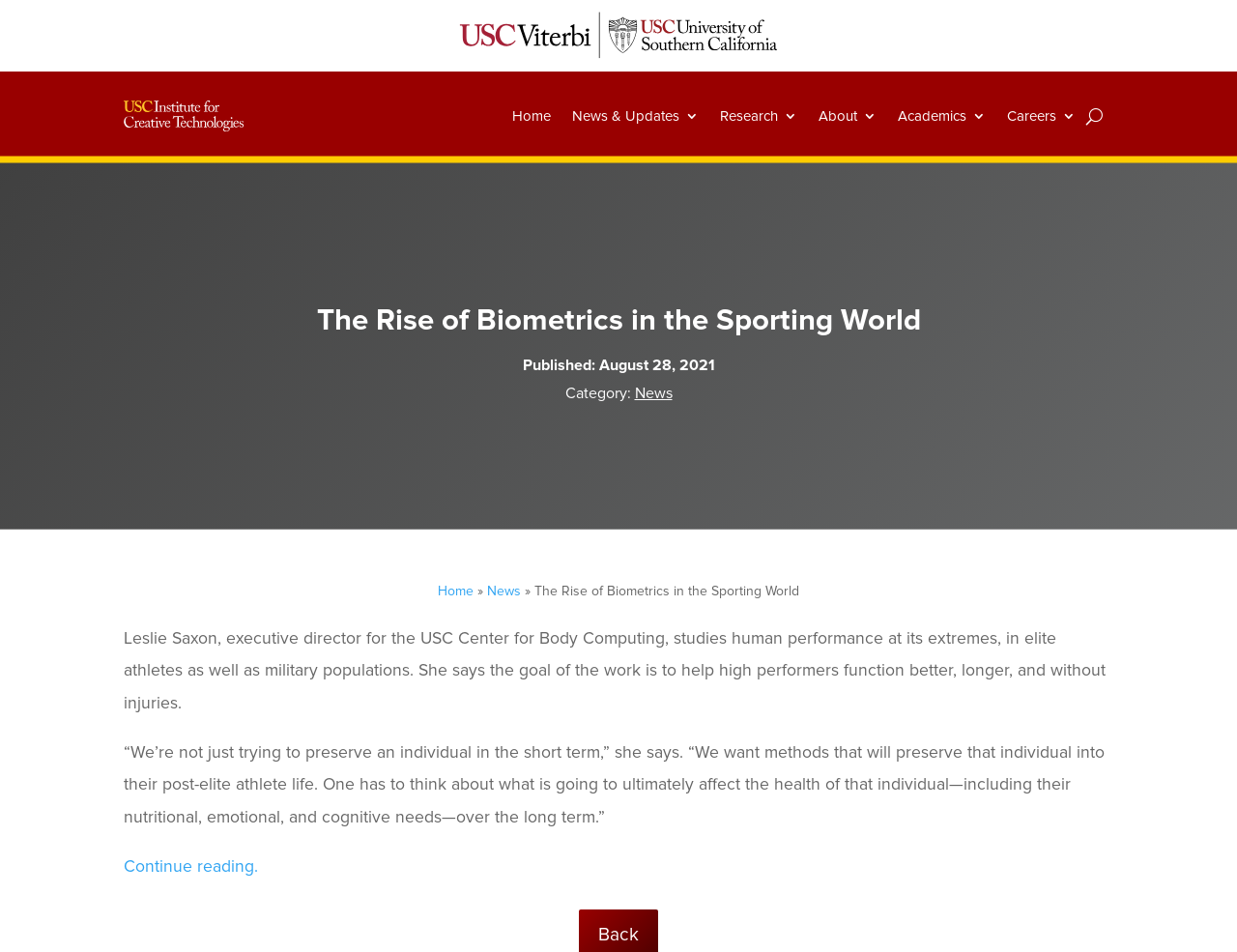Find the bounding box coordinates for the area that should be clicked to accomplish the instruction: "Click the USC Shield with USC Viterbi Logo".

[0.359, 0.01, 0.641, 0.065]